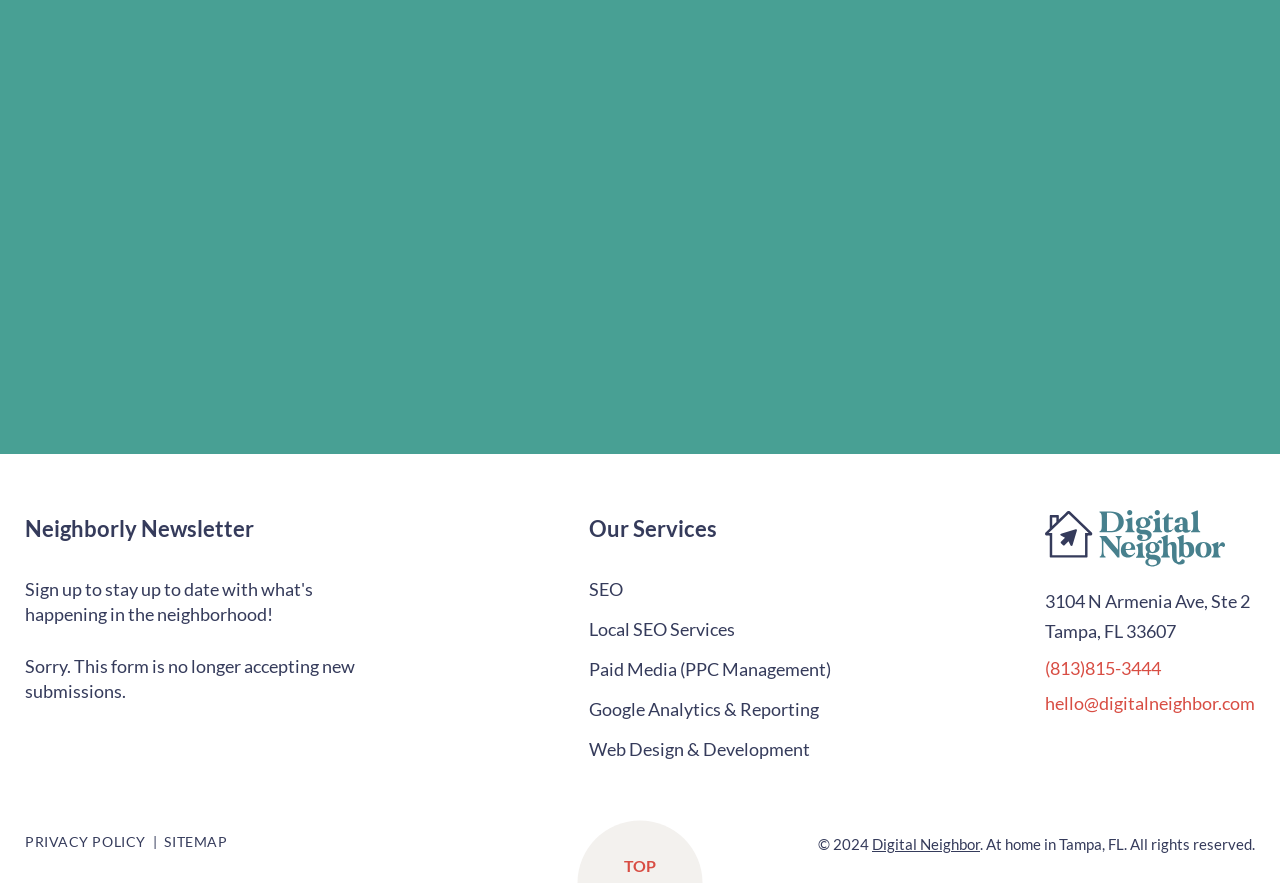Find the bounding box coordinates of the clickable element required to execute the following instruction: "Click the 'SEO' link". Provide the coordinates as four float numbers between 0 and 1, i.e., [left, top, right, bottom].

[0.46, 0.654, 0.487, 0.679]